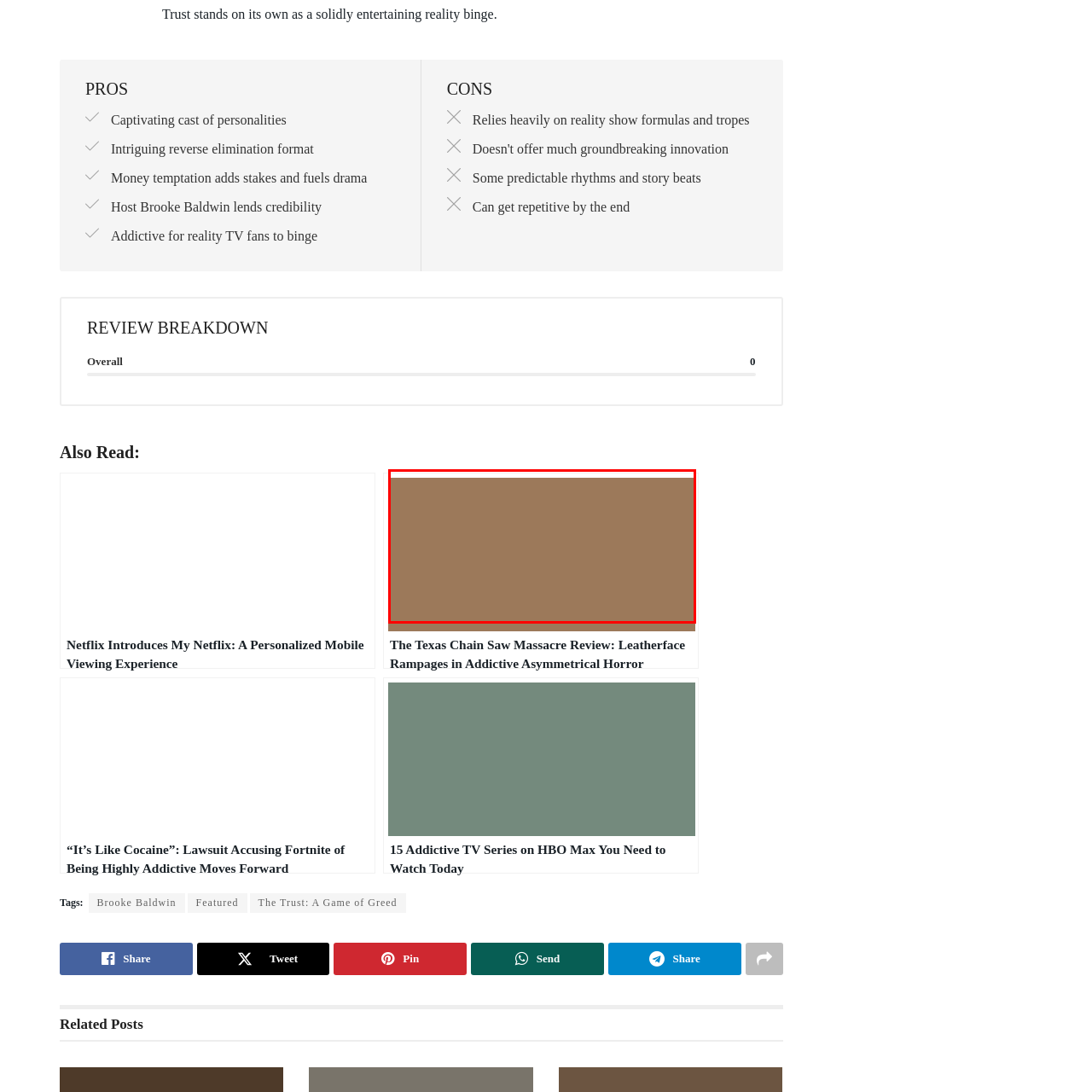What type of content is being reviewed?
Observe the part of the image inside the red bounding box and answer the question concisely with one word or a short phrase.

Horror